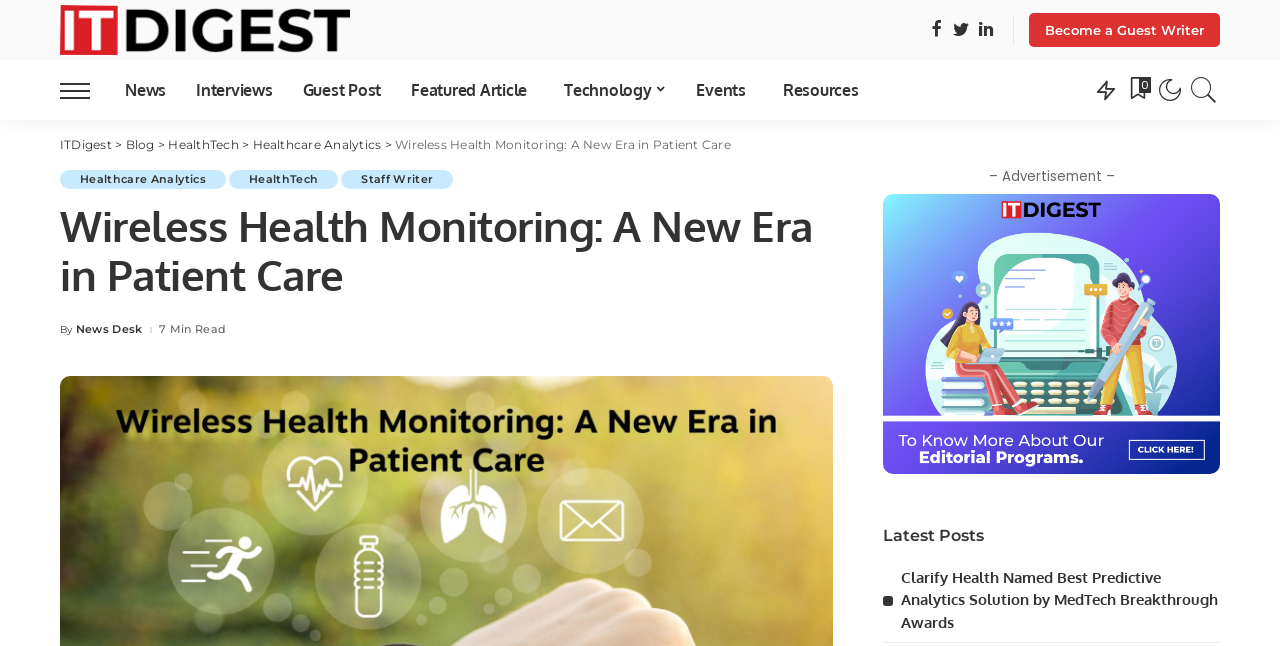Locate the UI element that matches the description Healthcare Analytics in the webpage screenshot. Return the bounding box coordinates in the format (top-left x, top-left y, bottom-right x, bottom-right y), with values ranging from 0 to 1.

[0.197, 0.212, 0.298, 0.235]